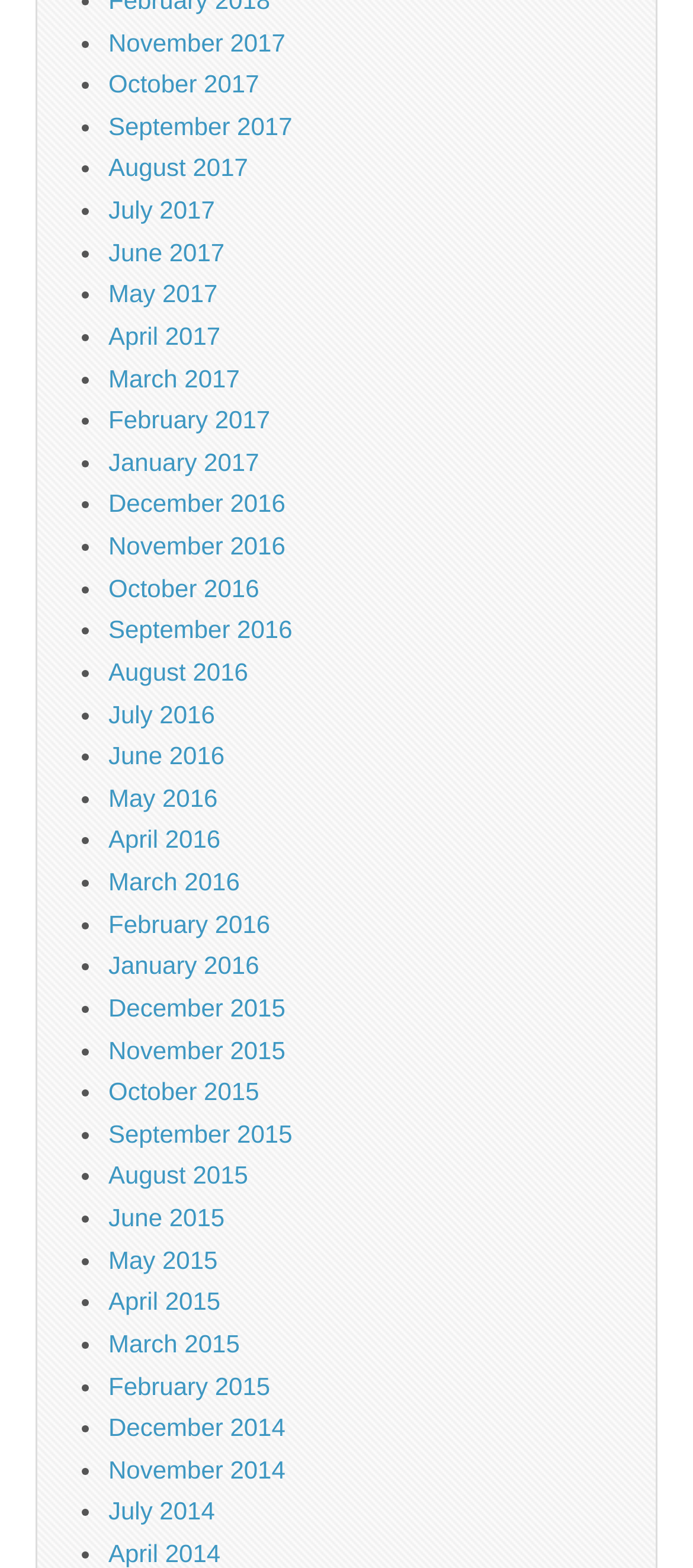Are the months listed in chronological order?
Give a thorough and detailed response to the question.

I examined the links on the webpage and found that the months are listed in chronological order, with the latest month at the top and the earliest month at the bottom.